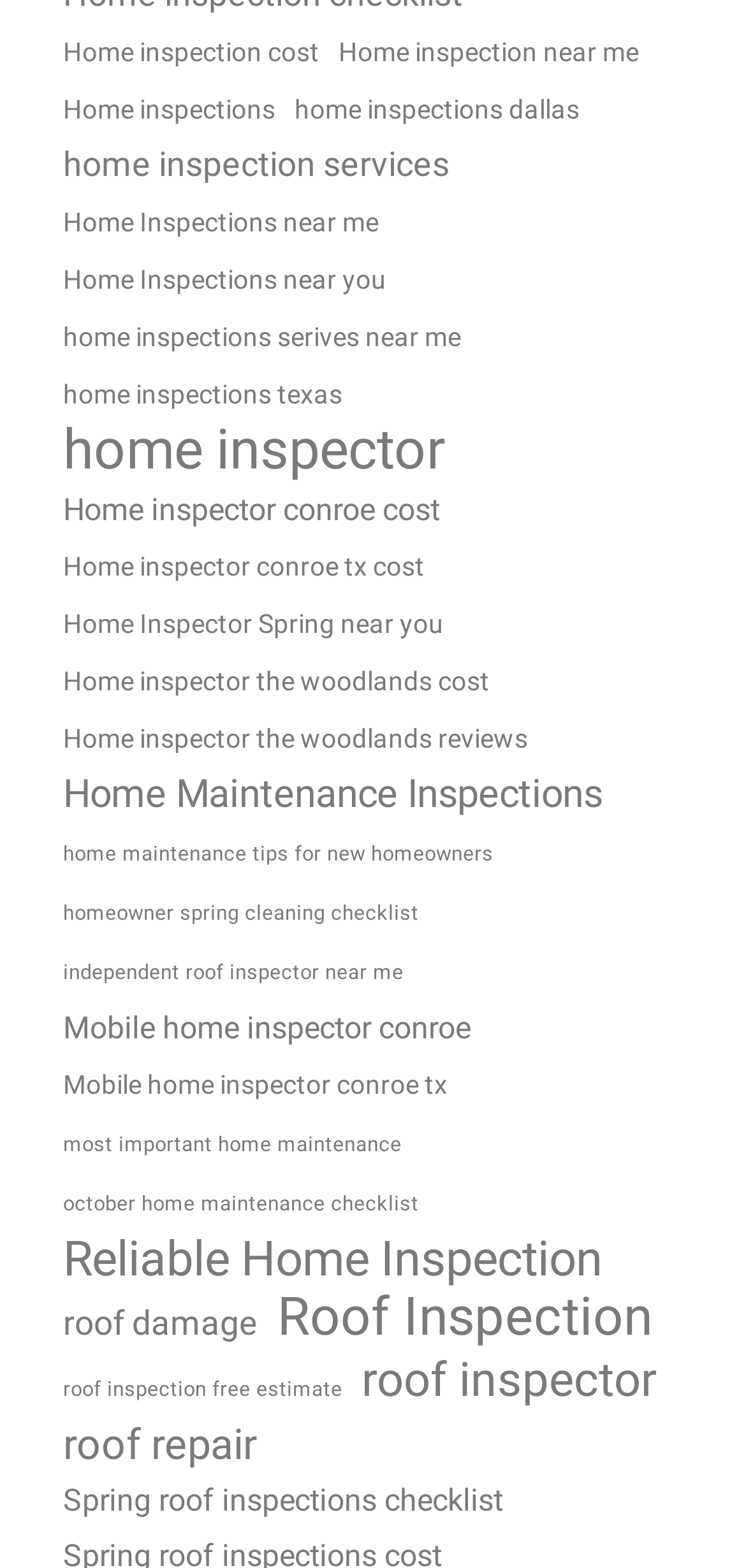Identify the bounding box coordinates of the region that needs to be clicked to carry out this instruction: "View Home inspections near me". Provide these coordinates as four float numbers ranging from 0 to 1, i.e., [left, top, right, bottom].

[0.077, 0.126, 0.515, 0.159]